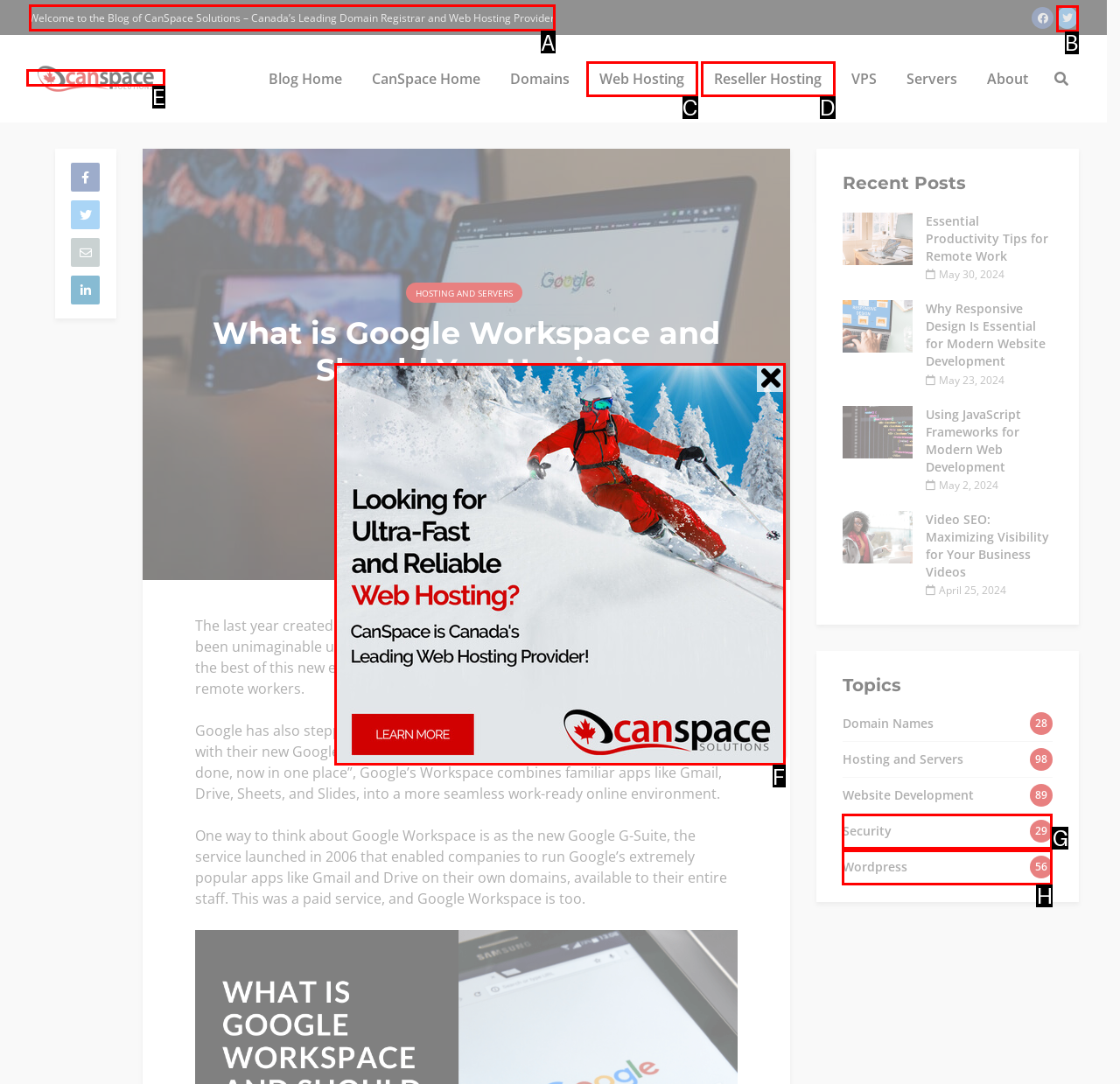Identify which lettered option completes the task: Get your Web Hosting from CanSpace!. Provide the letter of the correct choice.

F